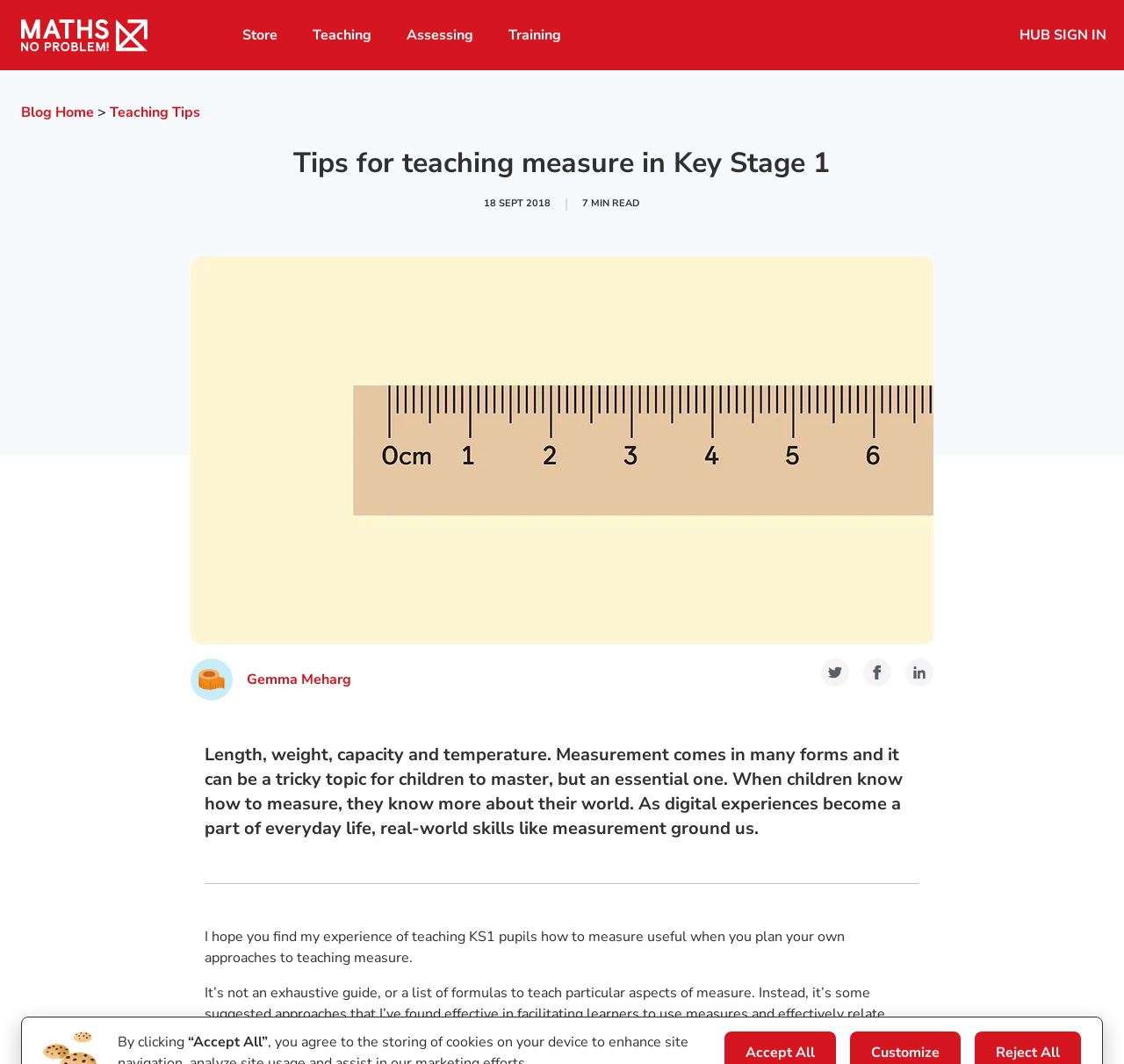Locate the bounding box coordinates of the segment that needs to be clicked to meet this instruction: "Read the blog home".

[0.019, 0.097, 0.084, 0.115]